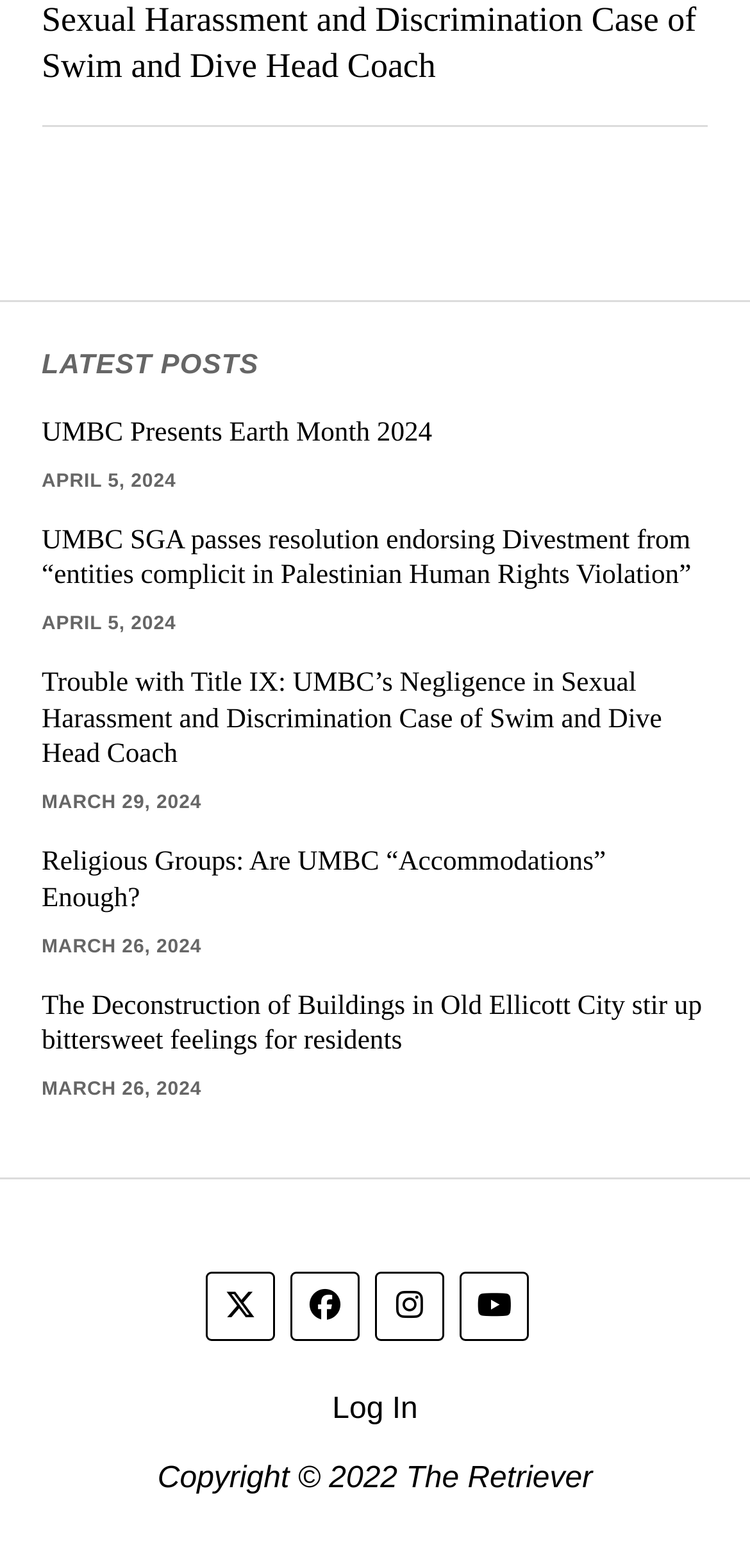What is the date of the latest post?
Please respond to the question with a detailed and informative answer.

I looked at the dates next to each post and found that the latest post has the date 'APRIL 5, 2024'.